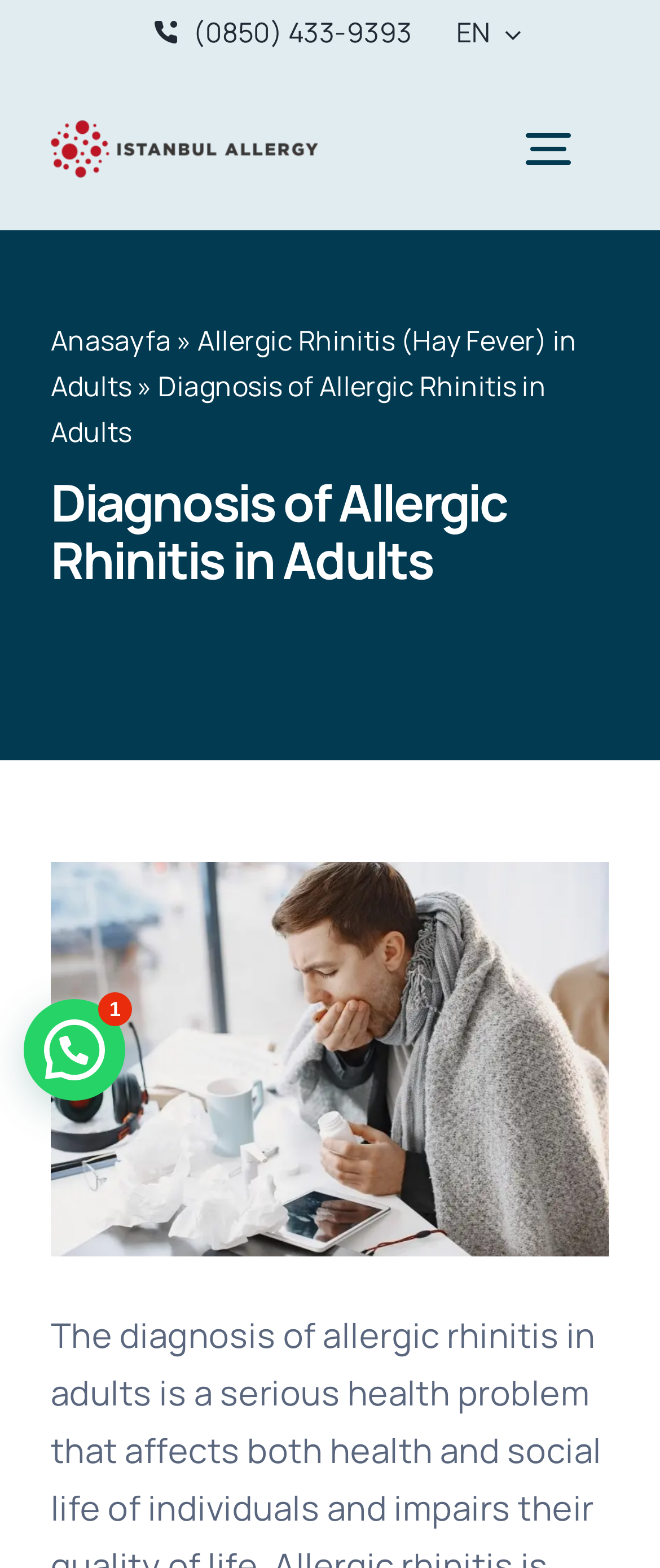How many links are there in the main content?
Using the image, provide a concise answer in one word or a short phrase.

2